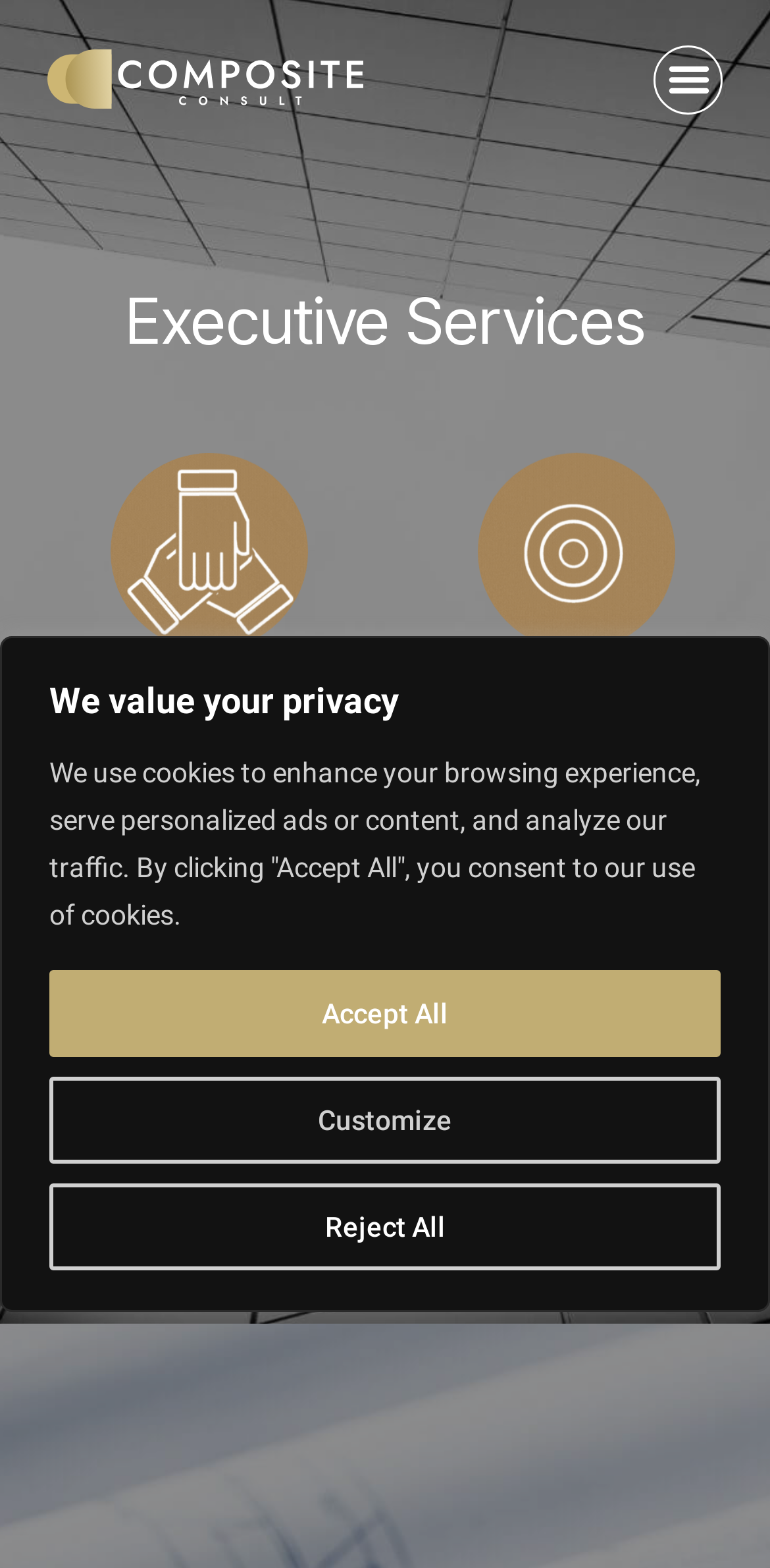Locate the bounding box coordinates of the area where you should click to accomplish the instruction: "Click the Menu Toggle button".

[0.849, 0.028, 0.938, 0.072]